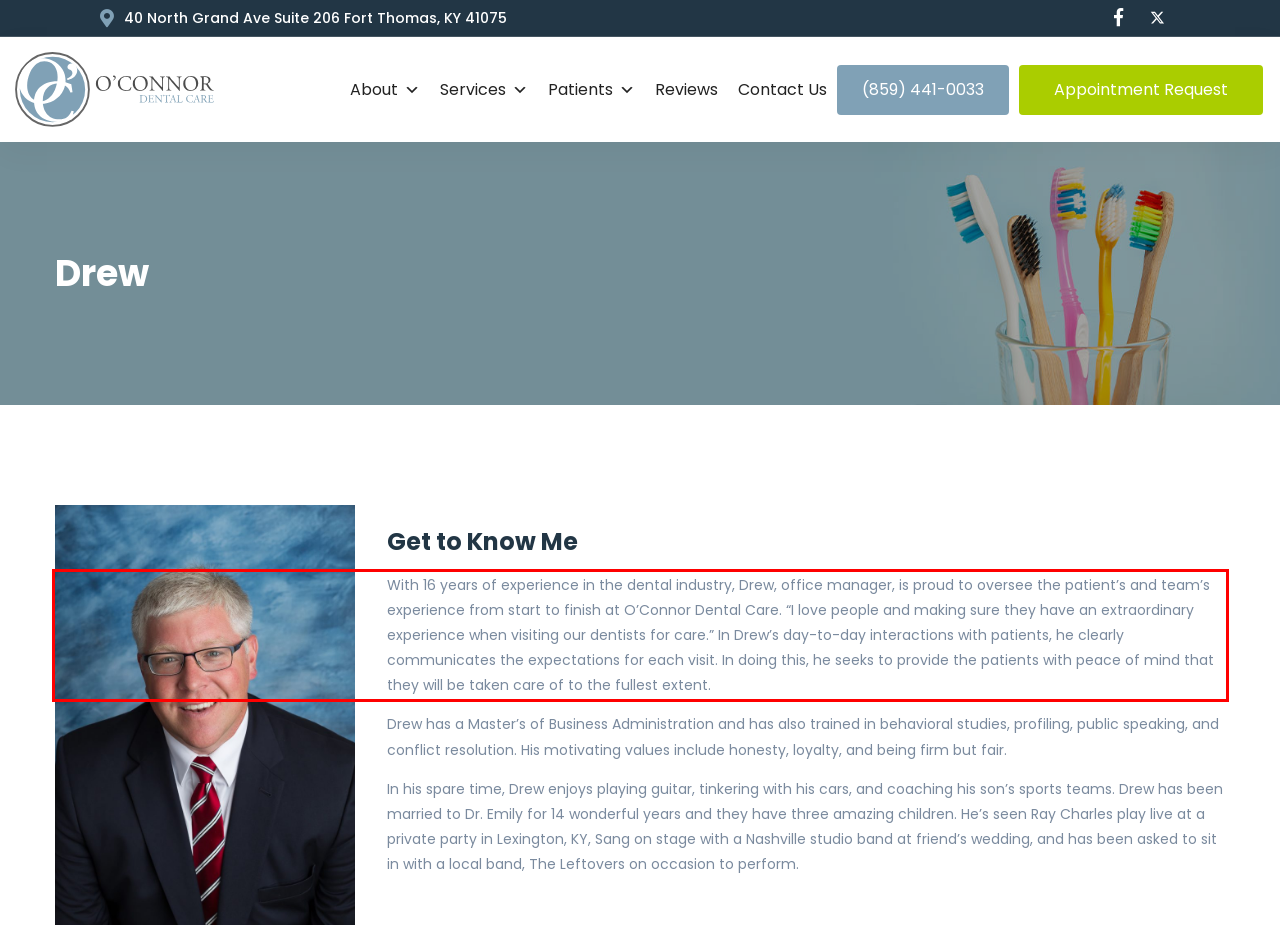Examine the webpage screenshot and use OCR to obtain the text inside the red bounding box.

With 16 years of experience in the dental industry, Drew, office manager, is proud to oversee the patient’s and team’s experience from start to finish at O’Connor Dental Care. “I love people and making sure they have an extraordinary experience when visiting our dentists for care.” In Drew’s day-to-day interactions with patients, he clearly communicates the expectations for each visit. In doing this, he seeks to provide the patients with peace of mind that they will be taken care of to the fullest extent.